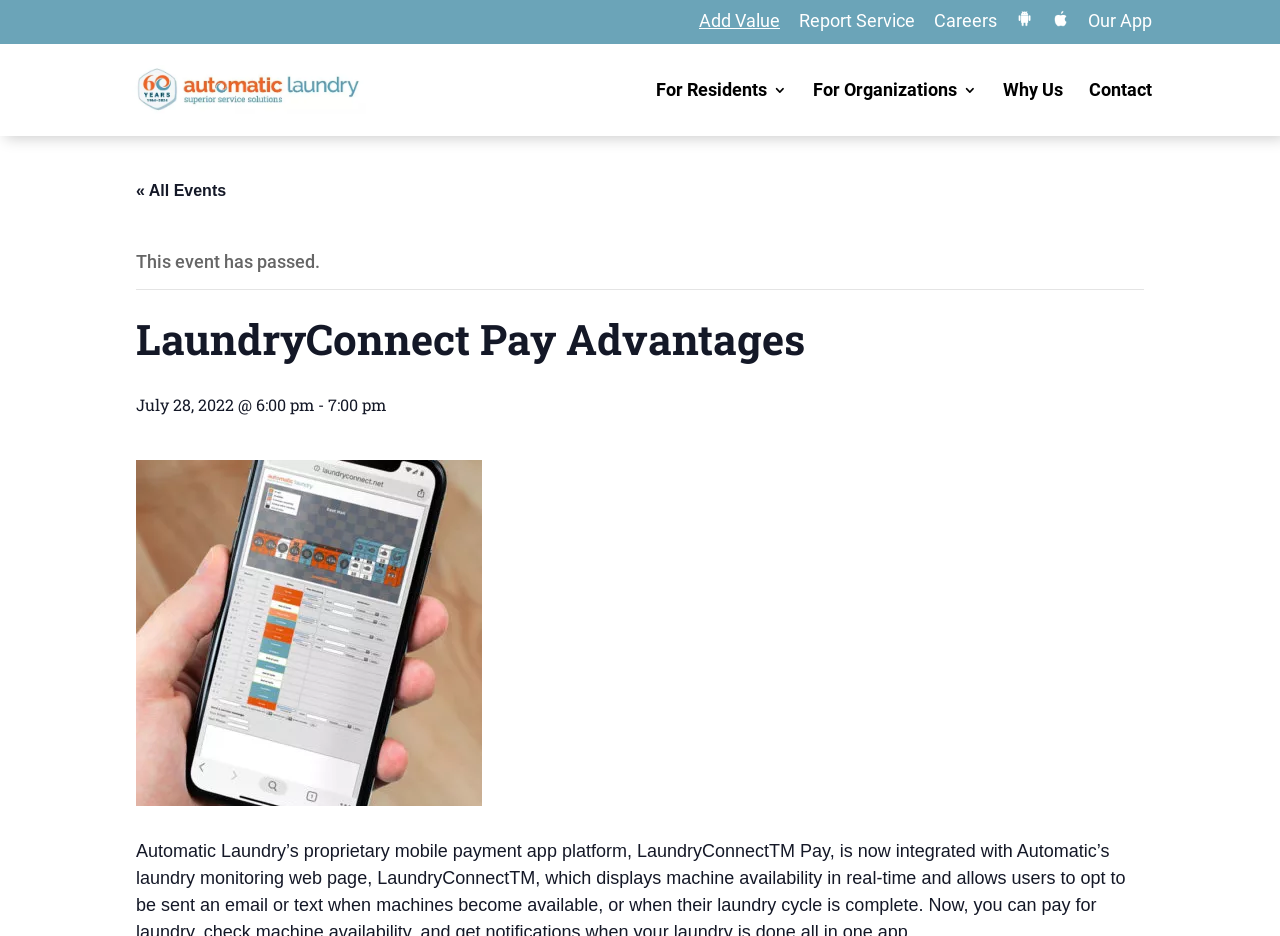Determine the bounding box coordinates for the UI element described. Format the coordinates as (top-left x, top-left y, bottom-right x, bottom-right y) and ensure all values are between 0 and 1. Element description: Contact

[0.851, 0.088, 0.9, 0.145]